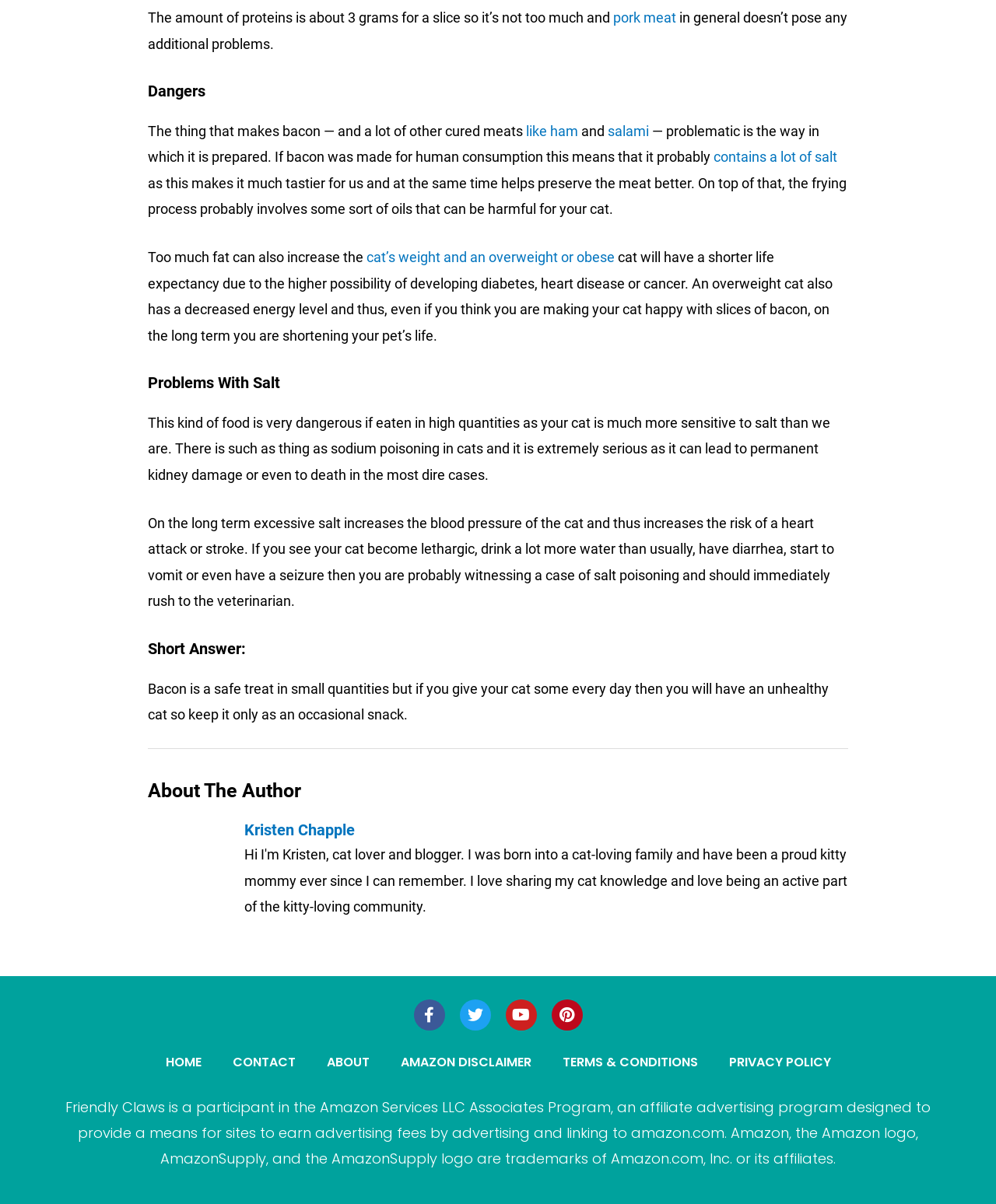Provide a one-word or short-phrase response to the question:
What is the recommended frequency of feeding bacon to cats?

Occasional snack